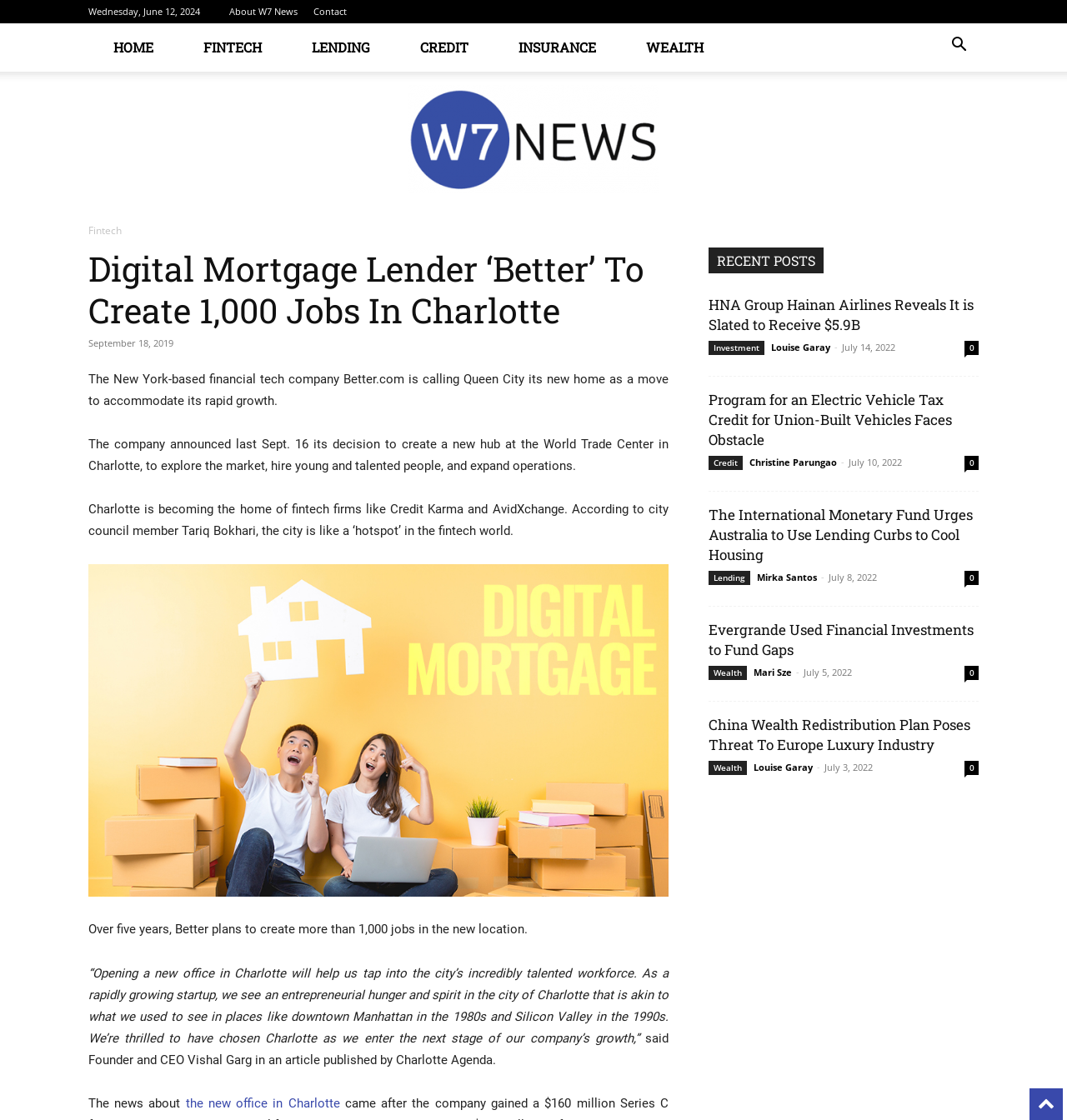Give a detailed explanation of the elements present on the webpage.

This webpage is about a news article from W7 News, with the title "Digital Mortgage Lender ‘Better’ To Create 1,000 Jobs In Charlotte". The article is dated September 18, 2019. At the top of the page, there is a navigation menu with links to "HOME", "FINTECH", "LENDING", "CREDIT", "INSURANCE", and "WEALTH". Below the navigation menu, there is a section with a heading "Fintech" and a brief description of the article.

The main content of the article is divided into several paragraphs, which describe how Better.com, a New York-based financial tech company, is expanding to Charlotte and creating 1,000 jobs. The article quotes the company's Founder and CEO, Vishal Garg, and mentions that Charlotte is becoming a hub for fintech firms.

On the right side of the page, there is a section with a heading "RECENT POSTS", which lists several news articles with links to their respective pages. Each article has a title, a brief description, and a timestamp indicating when it was published. The articles are related to finance and business, with topics such as investment, credit, lending, and wealth management.

At the bottom of the page, there is a button with an icon, which may be used to share the article on social media or perform some other action. Overall, the webpage has a clean and organized layout, with clear headings and concise text.